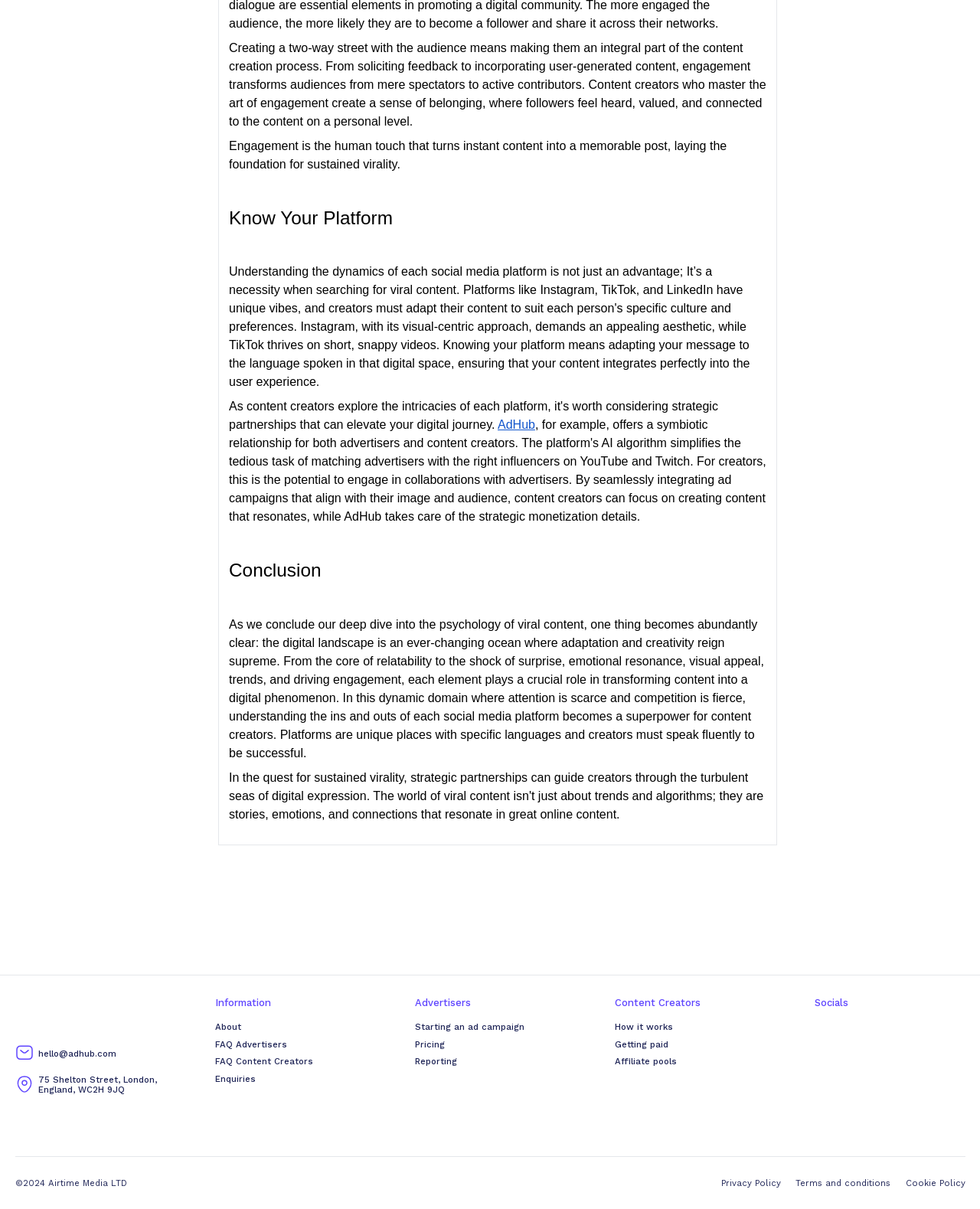Determine the bounding box coordinates of the clickable region to carry out the instruction: "Visit About page".

[0.219, 0.844, 0.373, 0.854]